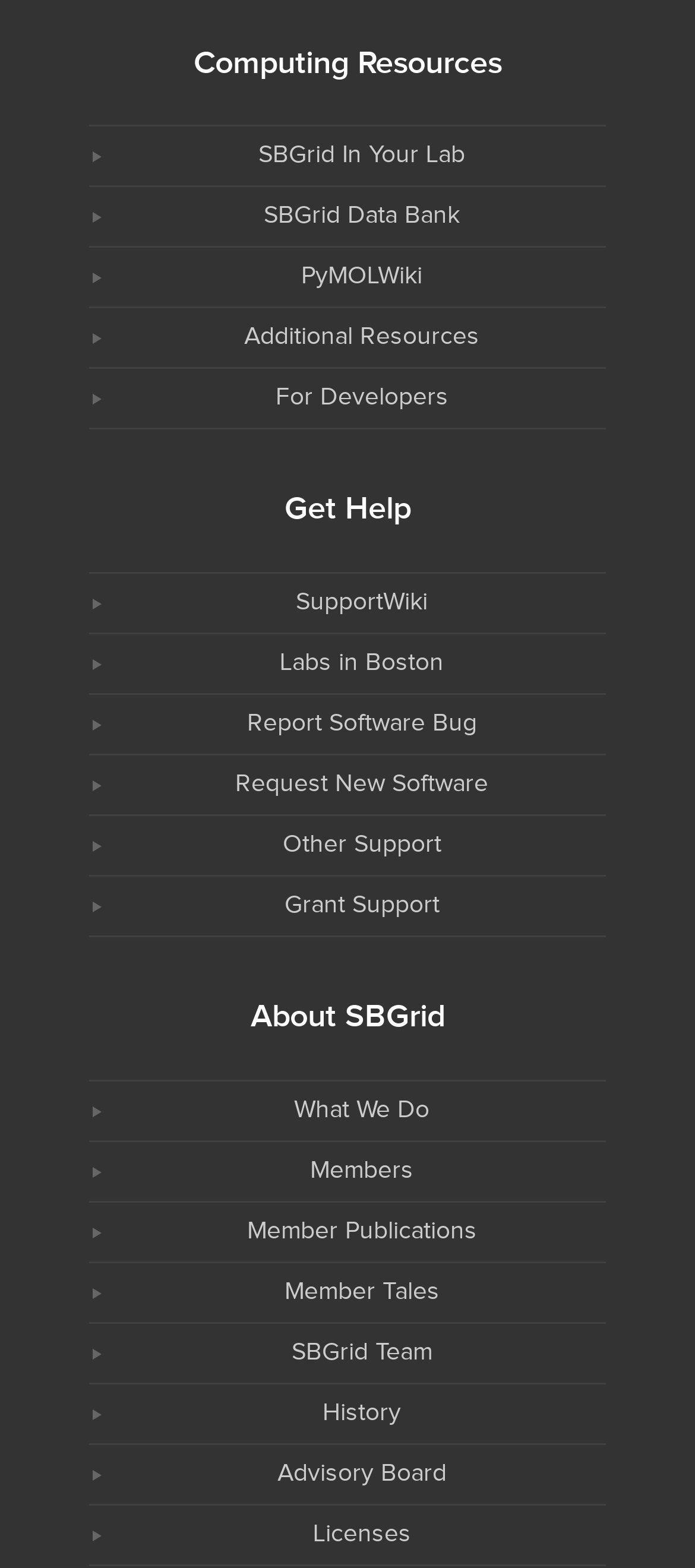Kindly determine the bounding box coordinates for the clickable area to achieve the given instruction: "Learn about People in Focus: Rebecca Pritchard".

None